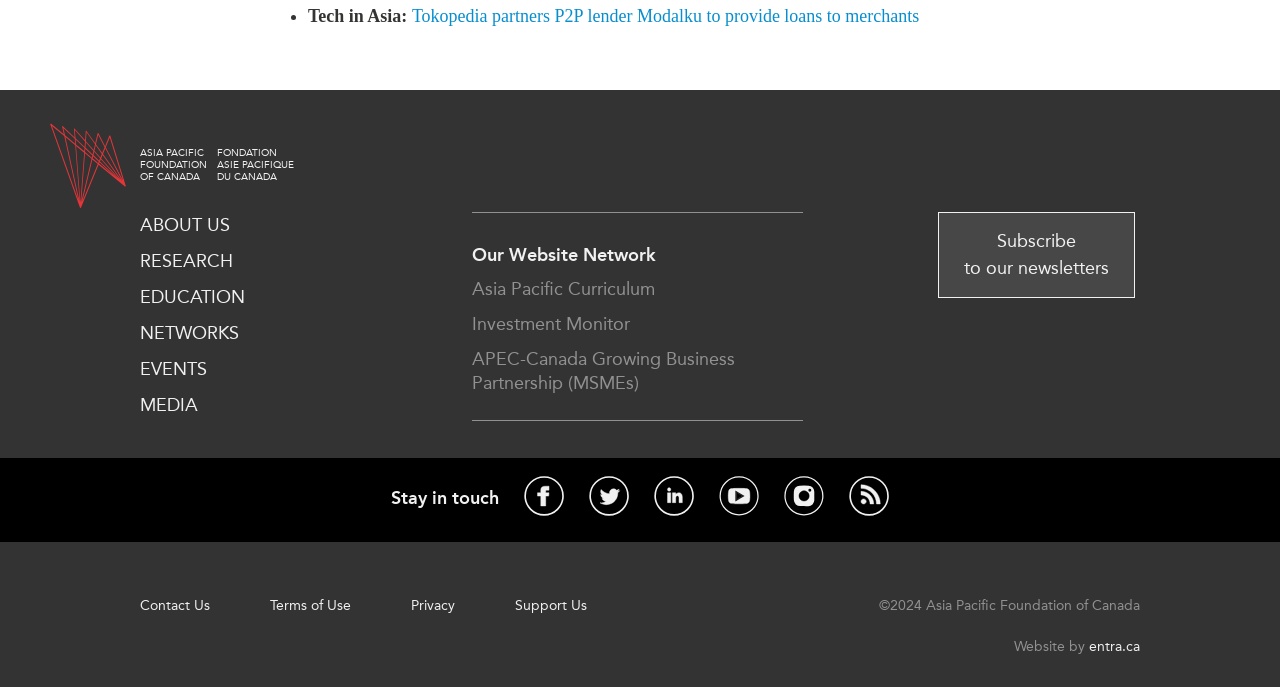Determine the bounding box coordinates of the element that should be clicked to execute the following command: "Subscribe to the newsletters".

[0.733, 0.308, 0.887, 0.433]